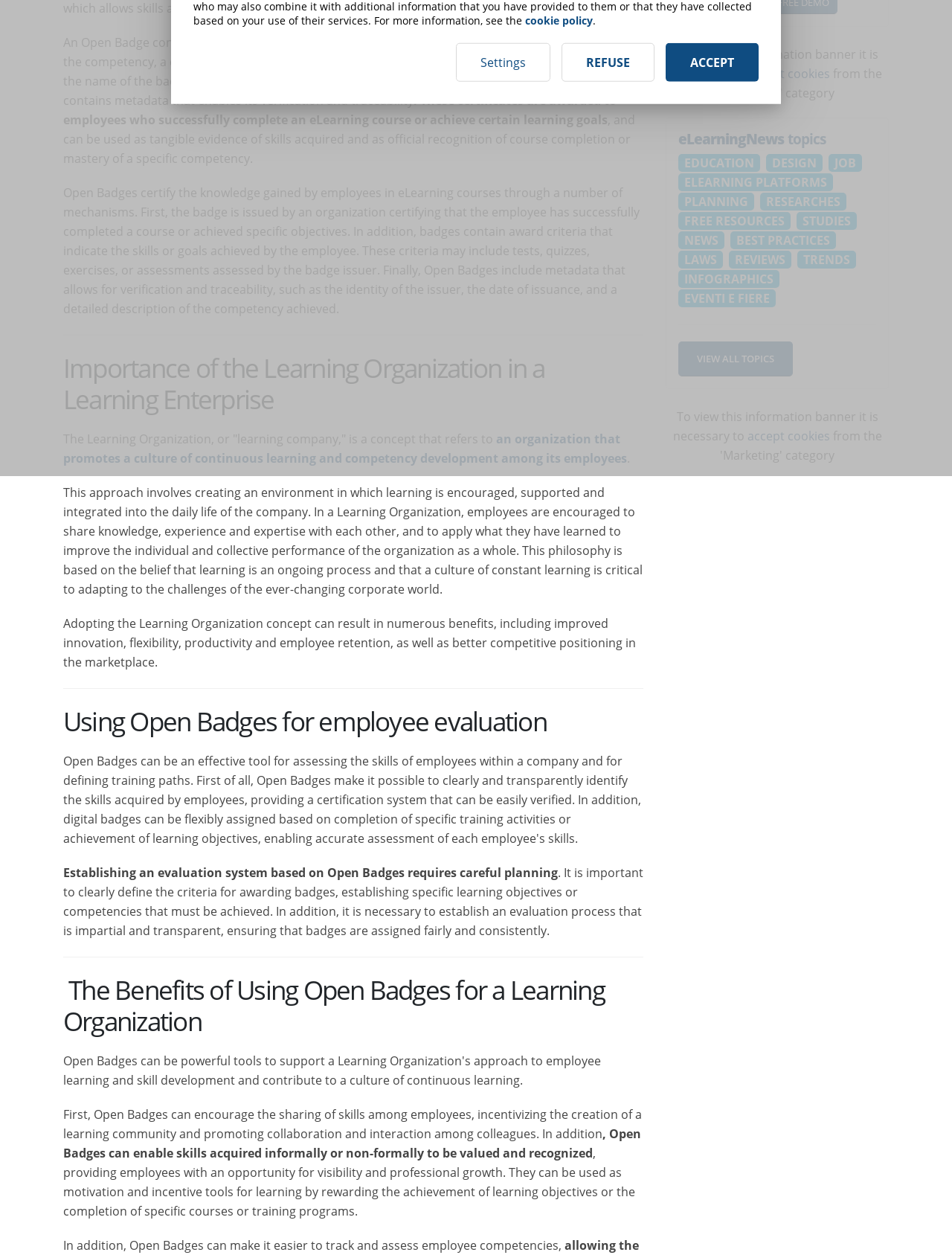Identify the bounding box for the UI element described as: "Planning". The coordinates should be four float numbers between 0 and 1, i.e., [left, top, right, bottom].

[0.712, 0.154, 0.795, 0.167]